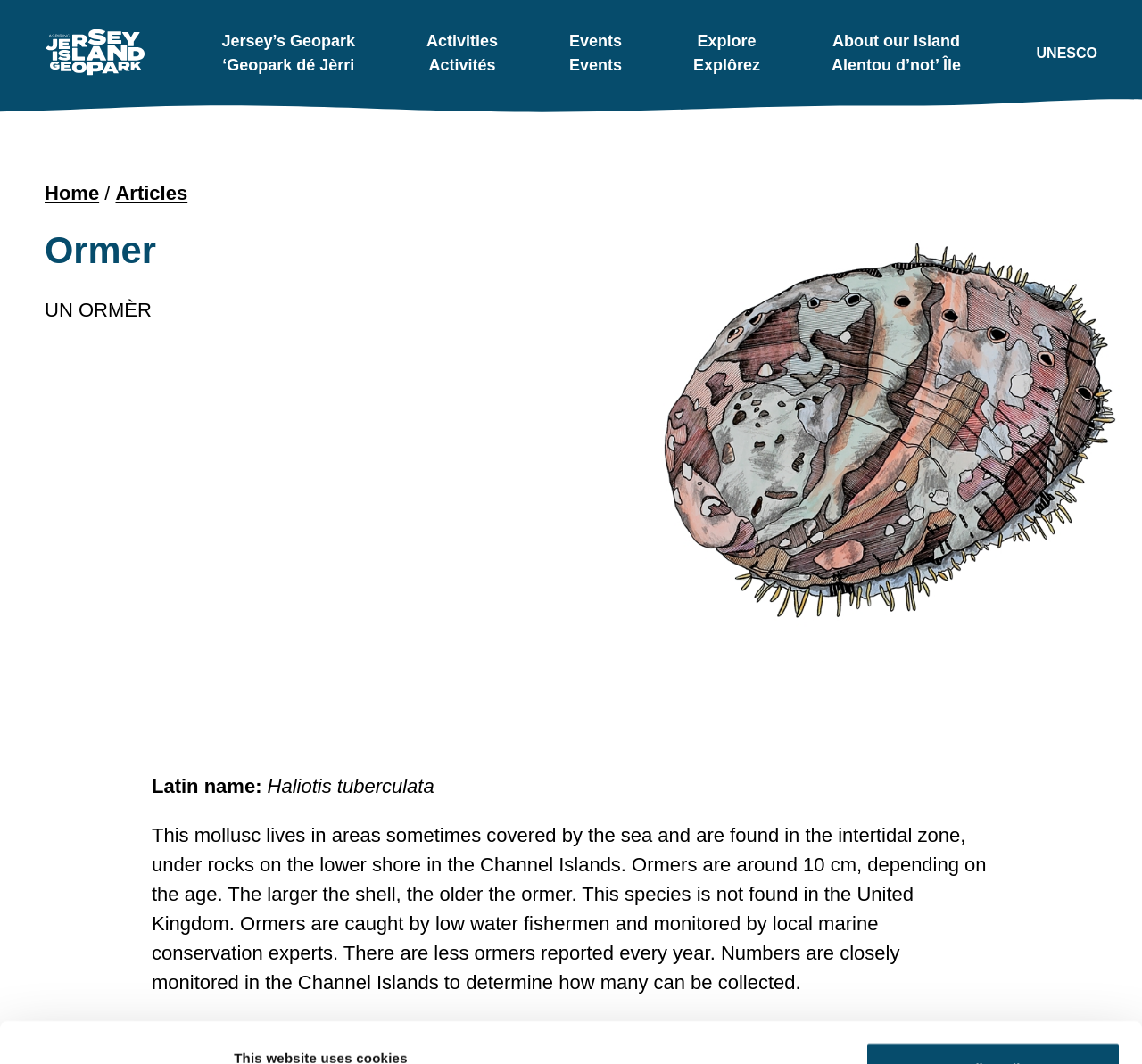Please answer the following question using a single word or phrase: 
How big are Ormers?

Around 10 cm